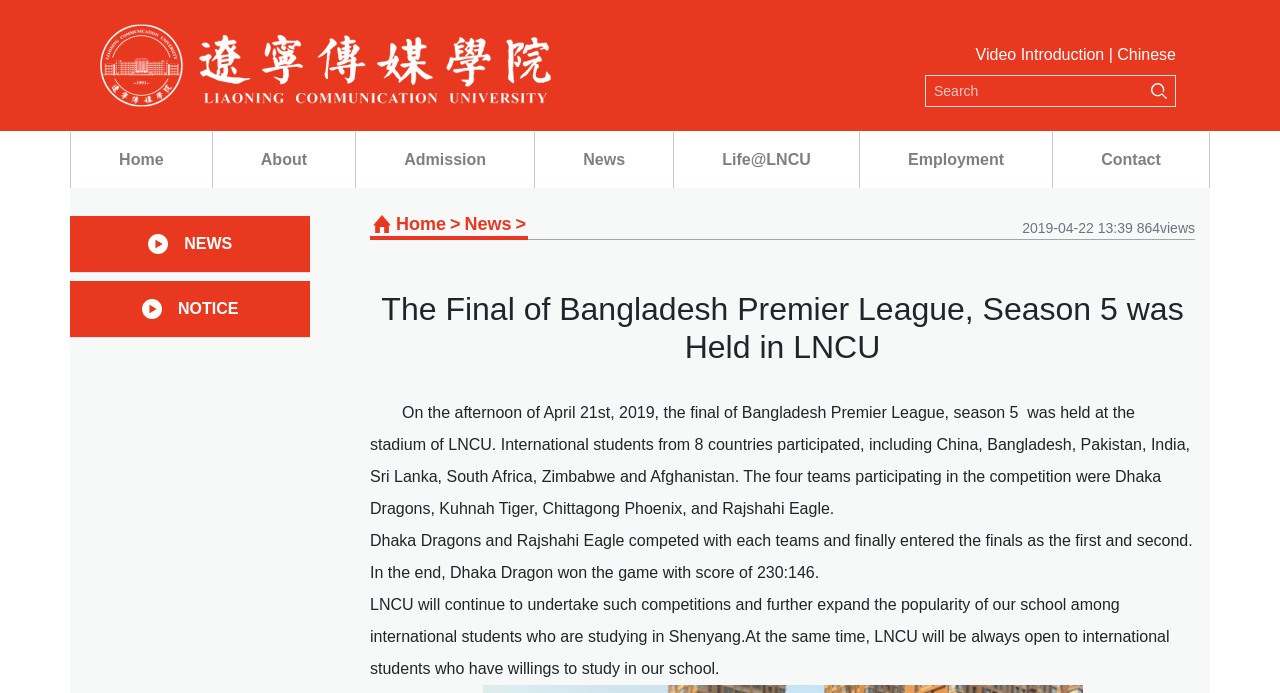What is the name of the team that won the game?
Please look at the screenshot and answer in one word or a short phrase.

Dhaka Dragon